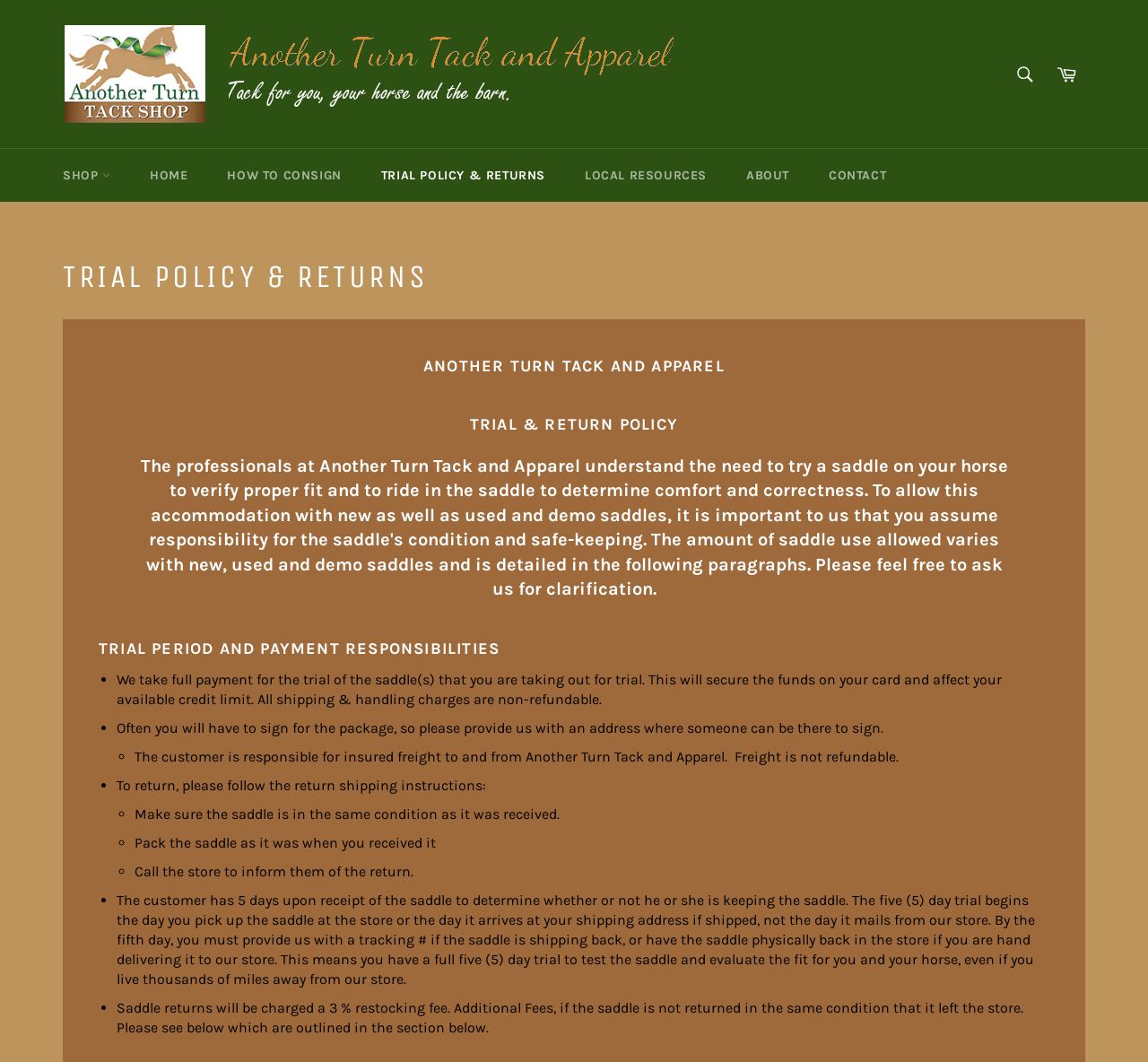Refer to the screenshot and answer the following question in detail:
Is payment required for trial saddles?

The webpage states that full payment is required for the trial of the saddle, which will secure the funds on the customer's card and affect their available credit limit.